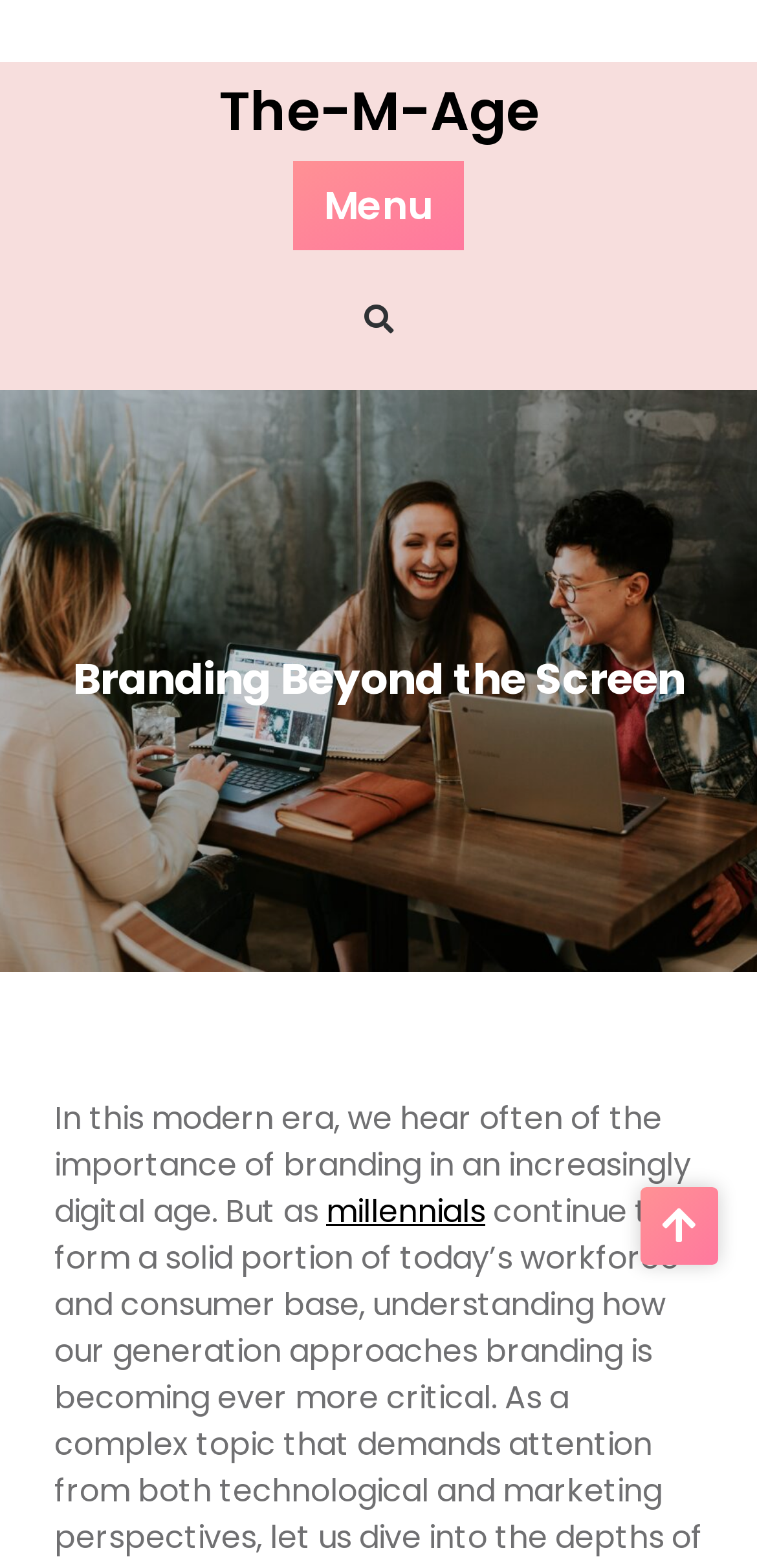Find the coordinates for the bounding box of the element with this description: "The-M-Age".

[0.288, 0.047, 0.712, 0.095]